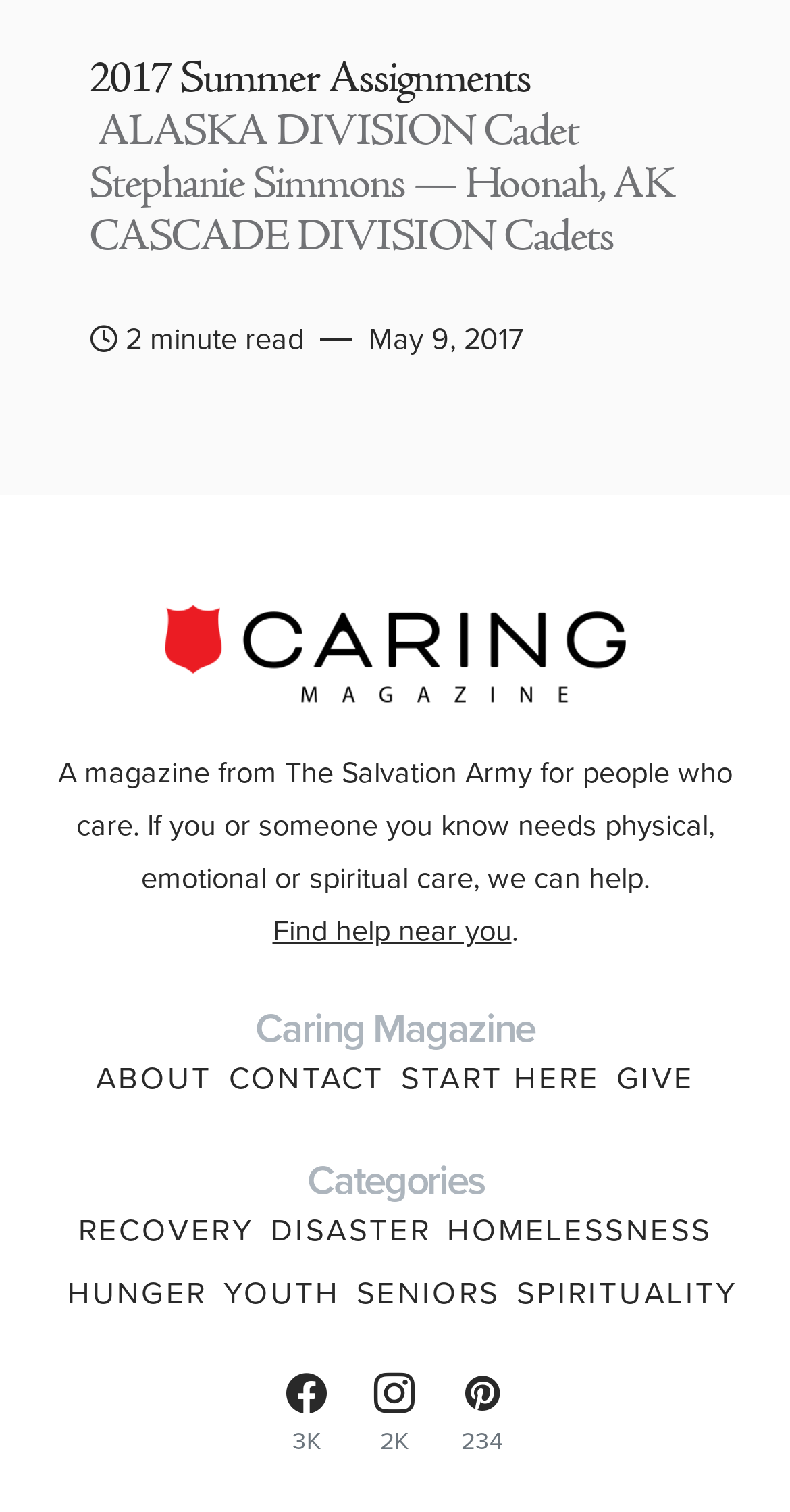Please find the bounding box coordinates of the clickable region needed to complete the following instruction: "Find help near you". The bounding box coordinates must consist of four float numbers between 0 and 1, i.e., [left, top, right, bottom].

[0.345, 0.601, 0.647, 0.63]